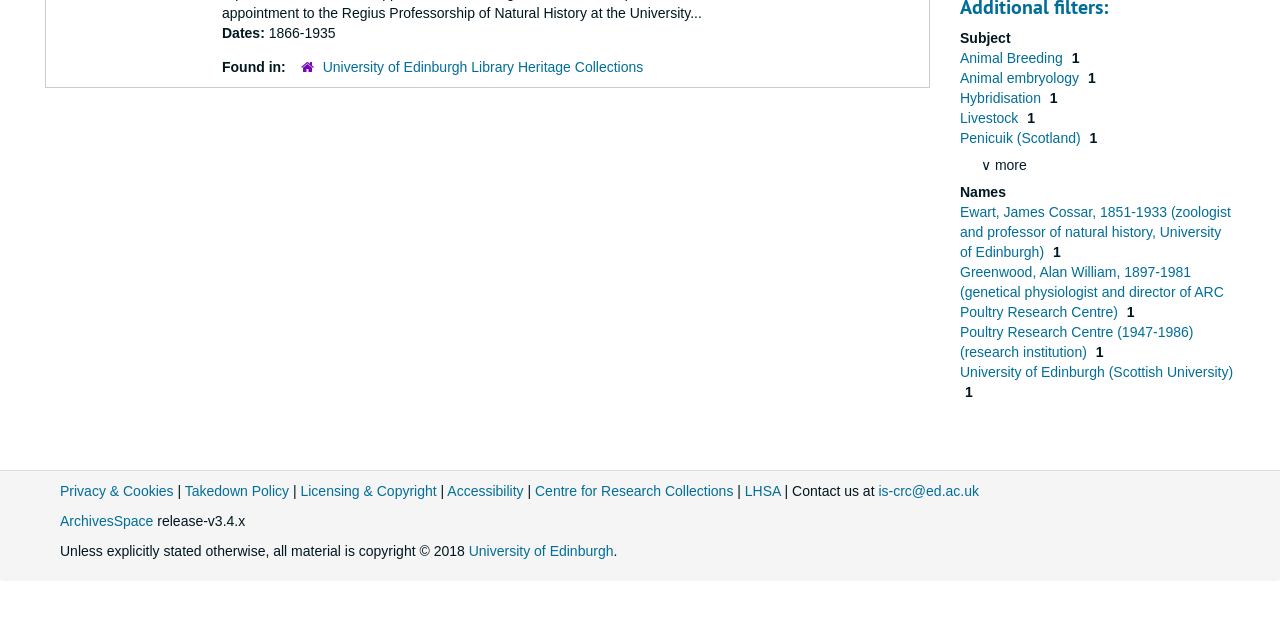Provide the bounding box for the UI element matching this description: "Licensing & Copyright".

[0.235, 0.755, 0.341, 0.78]